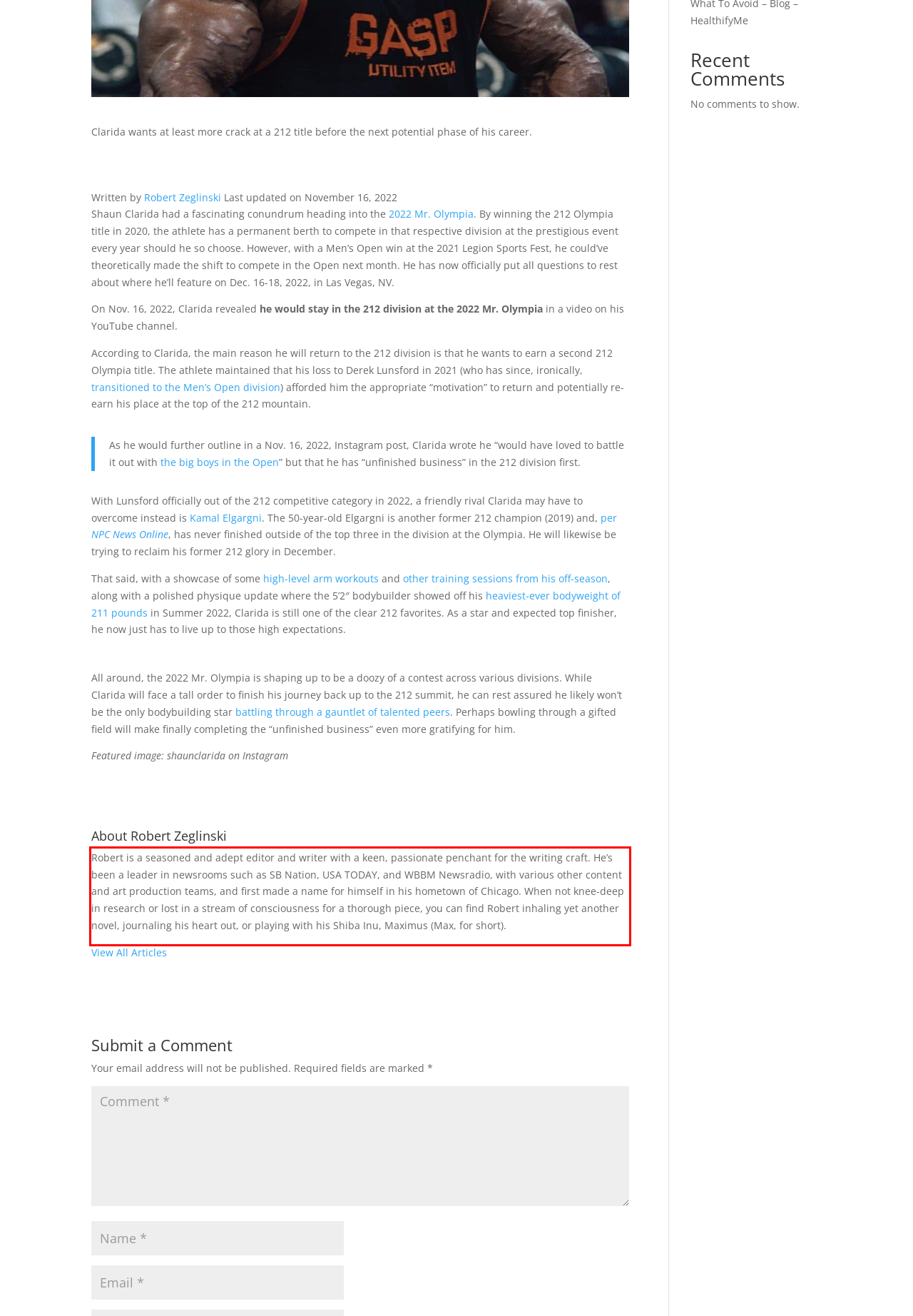You have a screenshot of a webpage with a red bounding box. Identify and extract the text content located inside the red bounding box.

Robert is a seasoned and adept editor and writer with a keen, passionate penchant for the writing craft. He’s been a leader in newsrooms such as SB Nation, USA TODAY, and WBBM Newsradio, with various other content and art production teams, and first made a name for himself in his hometown of Chicago. When not knee-deep in research or lost in a stream of consciousness for a thorough piece, you can find Robert inhaling yet another novel, journaling his heart out, or playing with his Shiba Inu, Maximus (Max, for short).